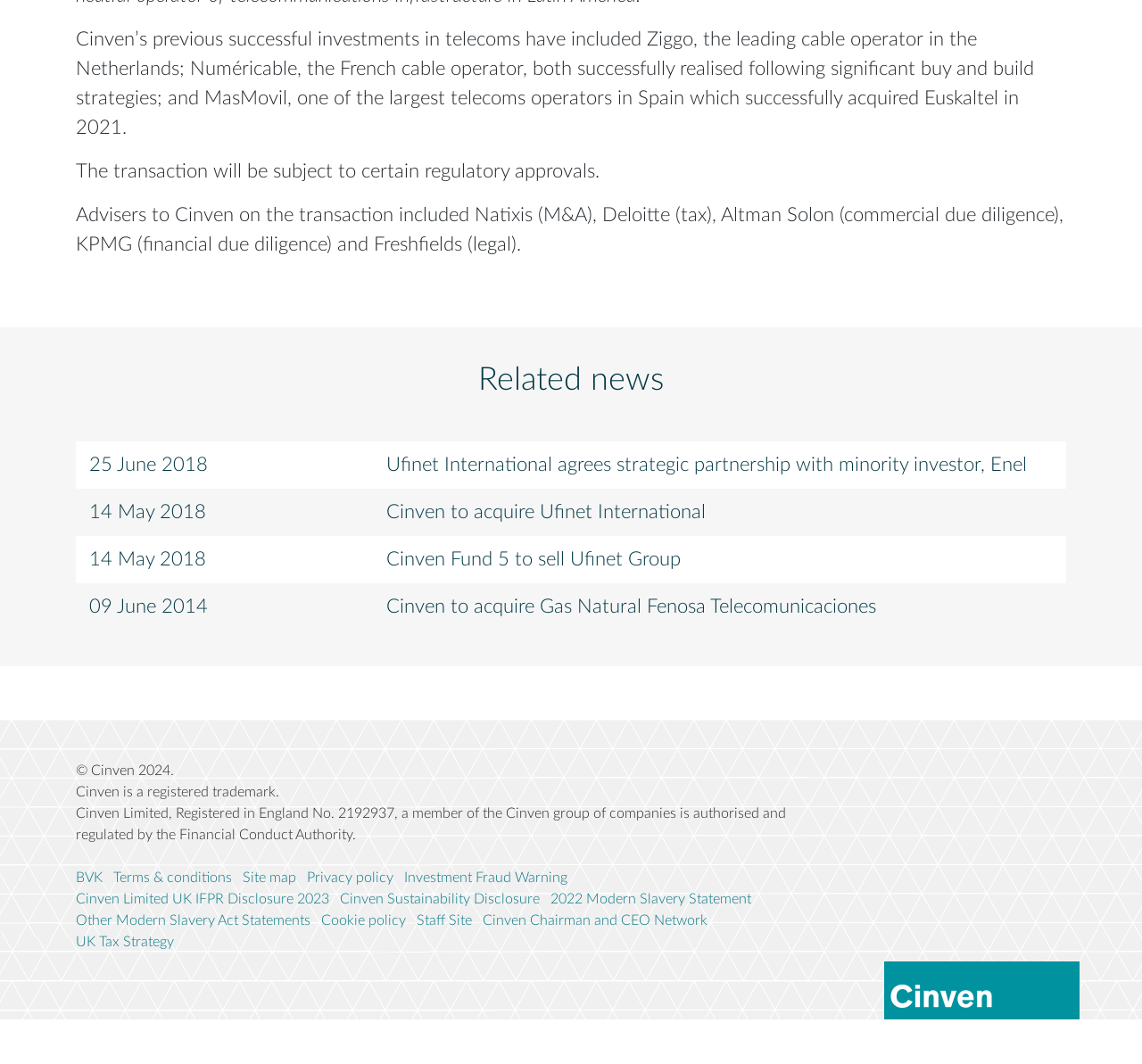Find the bounding box coordinates of the clickable area required to complete the following action: "View related news".

[0.066, 0.341, 0.934, 0.374]